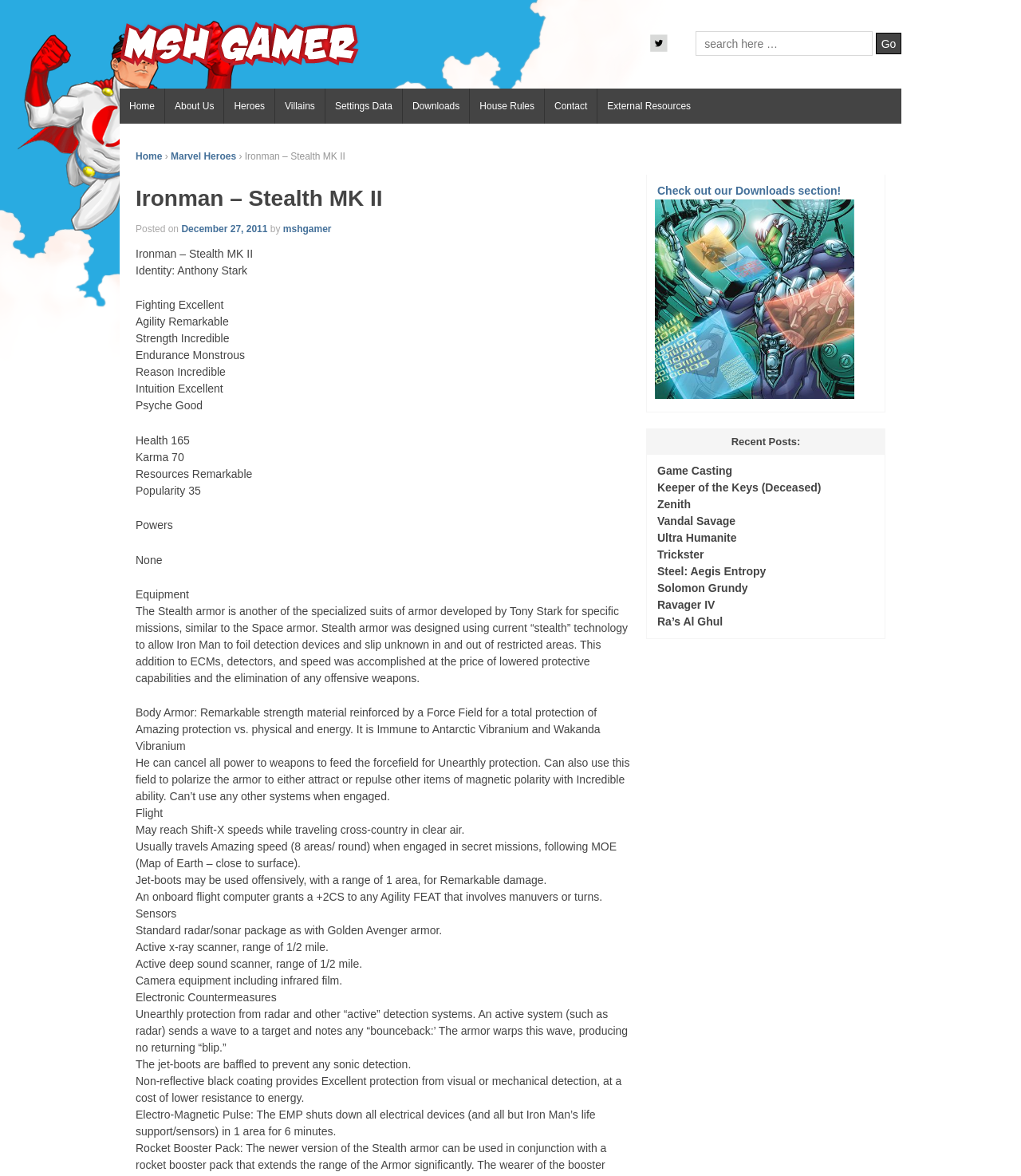Look at the image and write a detailed answer to the question: 
What is the speed of Iron Man's flight?

The webpage content mentions that Iron Man's flight speed is Amazing, specifically reaching Shift-X speeds while traveling cross-country in clear air, and usually traveling at Amazing speed (8 areas/round) when engaged in secret missions.